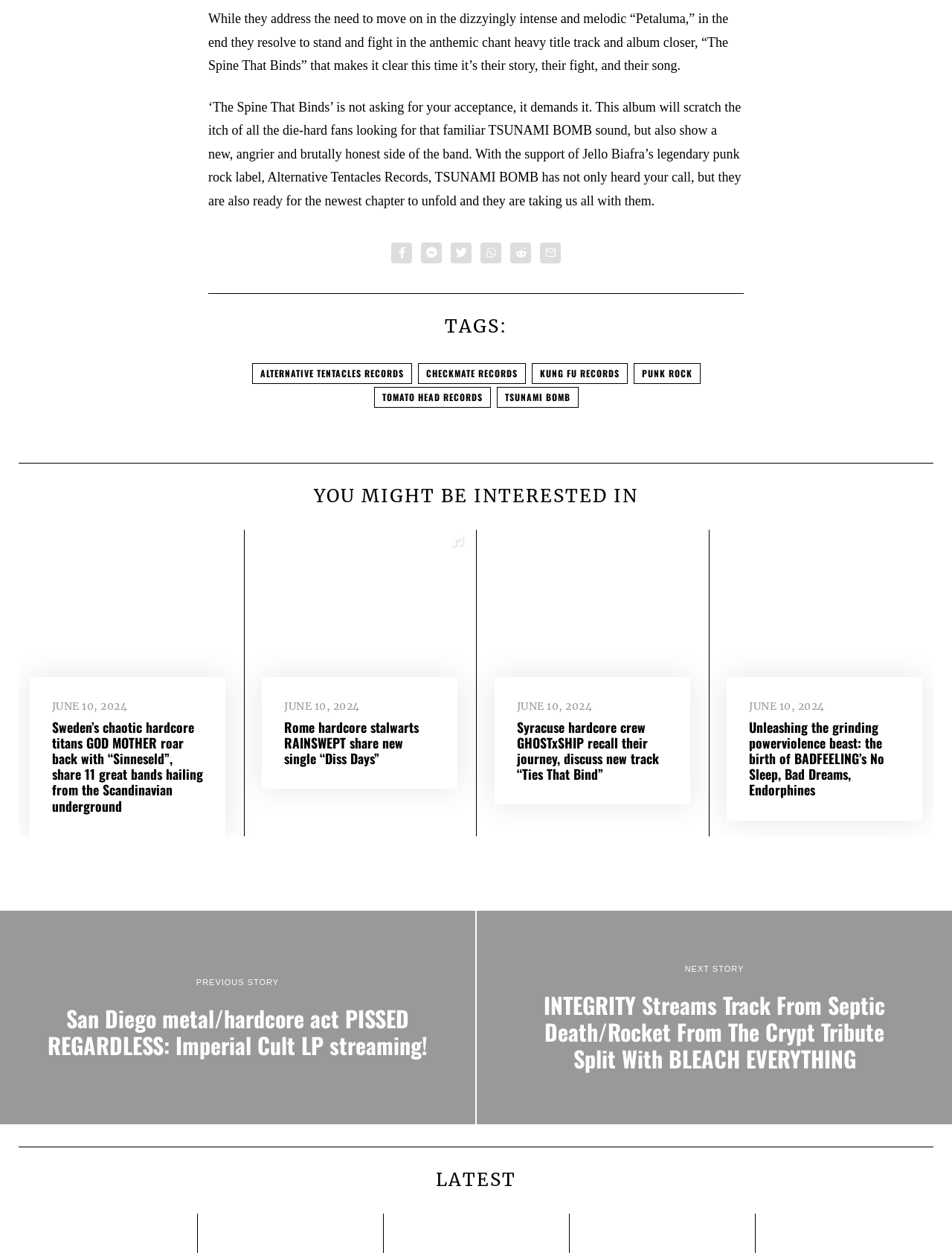Using the details from the image, please elaborate on the following question: What is the name of the record label mentioned in the second paragraph?

The second paragraph mentions the record label Alternative Tentacles Records, which is supporting TSUNAMI BOMB.